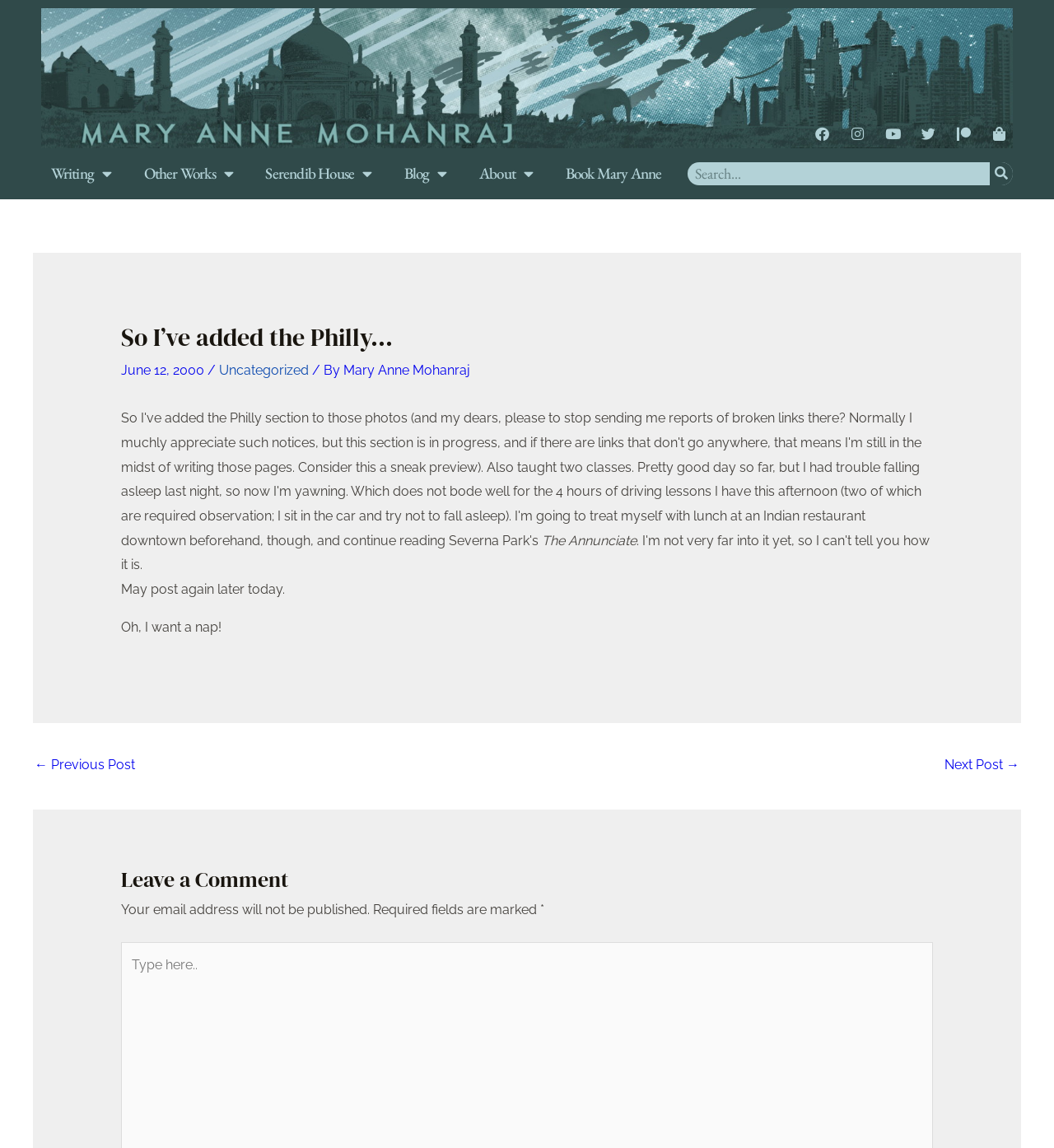Pinpoint the bounding box coordinates of the clickable element to carry out the following instruction: "View previous post."

[0.033, 0.654, 0.128, 0.681]